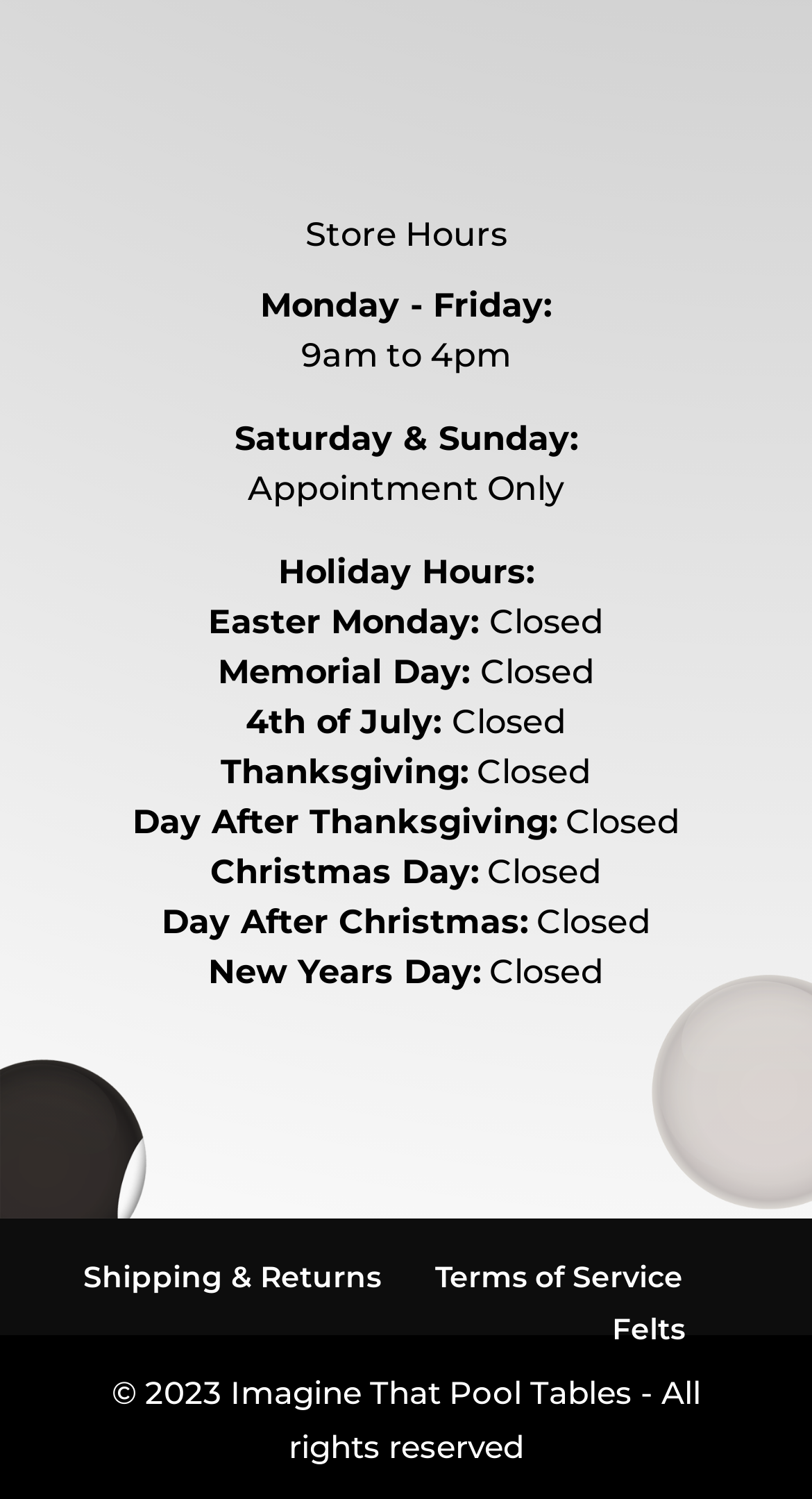How many links are there at the bottom of the webpage?
Analyze the image and deliver a detailed answer to the question.

I counted the number of links at the bottom of the webpage, which are 'Shipping & Returns', 'Terms of Service', and 'Felts'. There are three links in total.